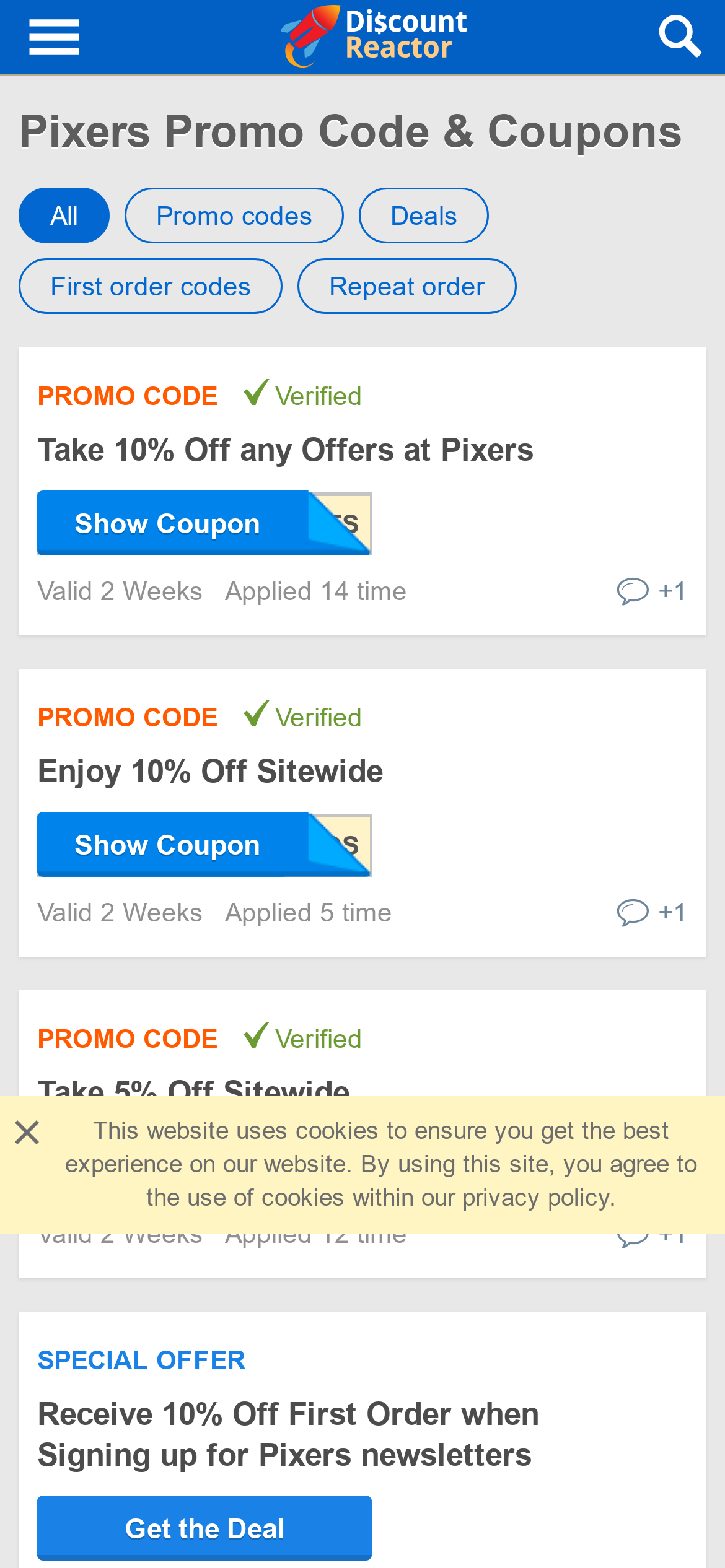Using the information from the screenshot, answer the following question thoroughly:
What is the maximum discount offered?

I looked at the promo codes and discounts listed on the webpage, and the maximum discount offered is 10% Off, which is mentioned in the first promo code 'Take 10% Off any Offers at Pixers'.